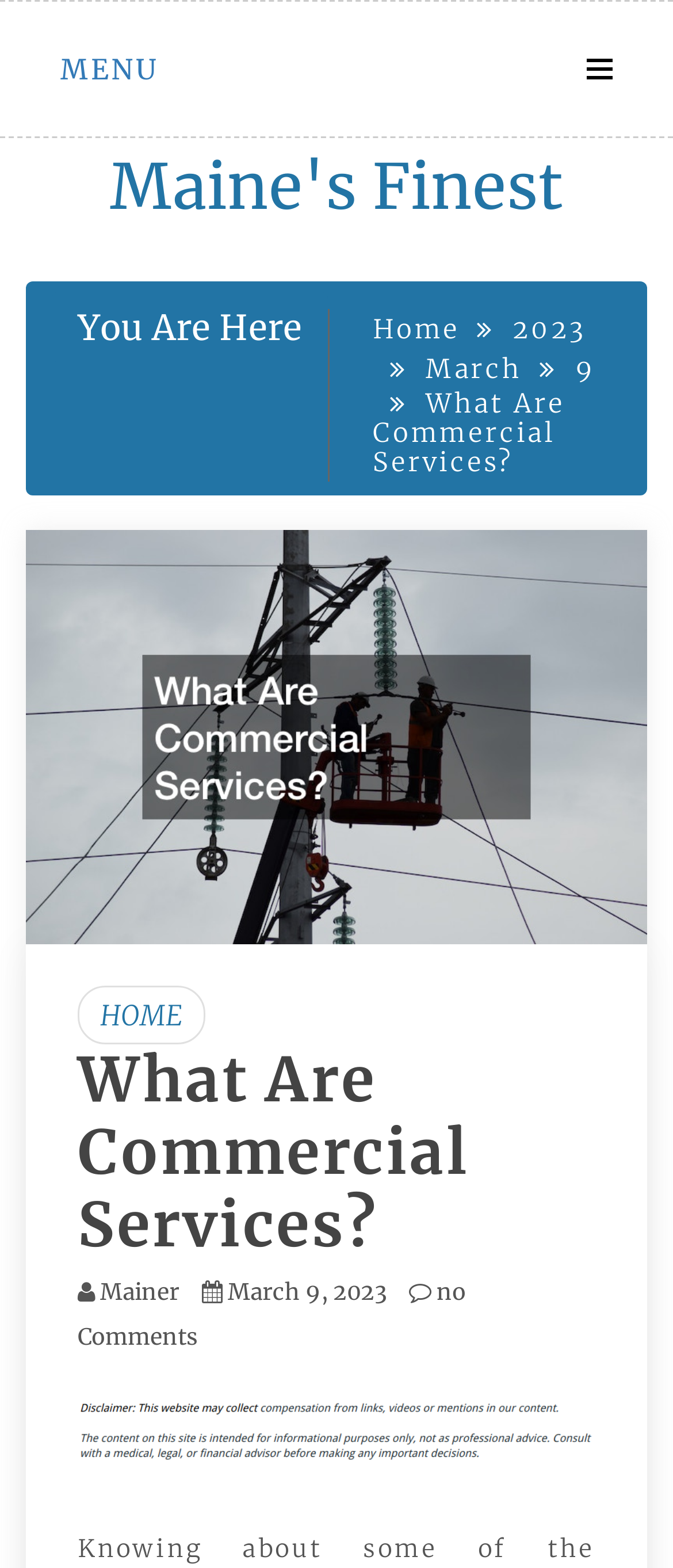How many links are there in the main content area? Refer to the image and provide a one-word or short phrase answer.

5